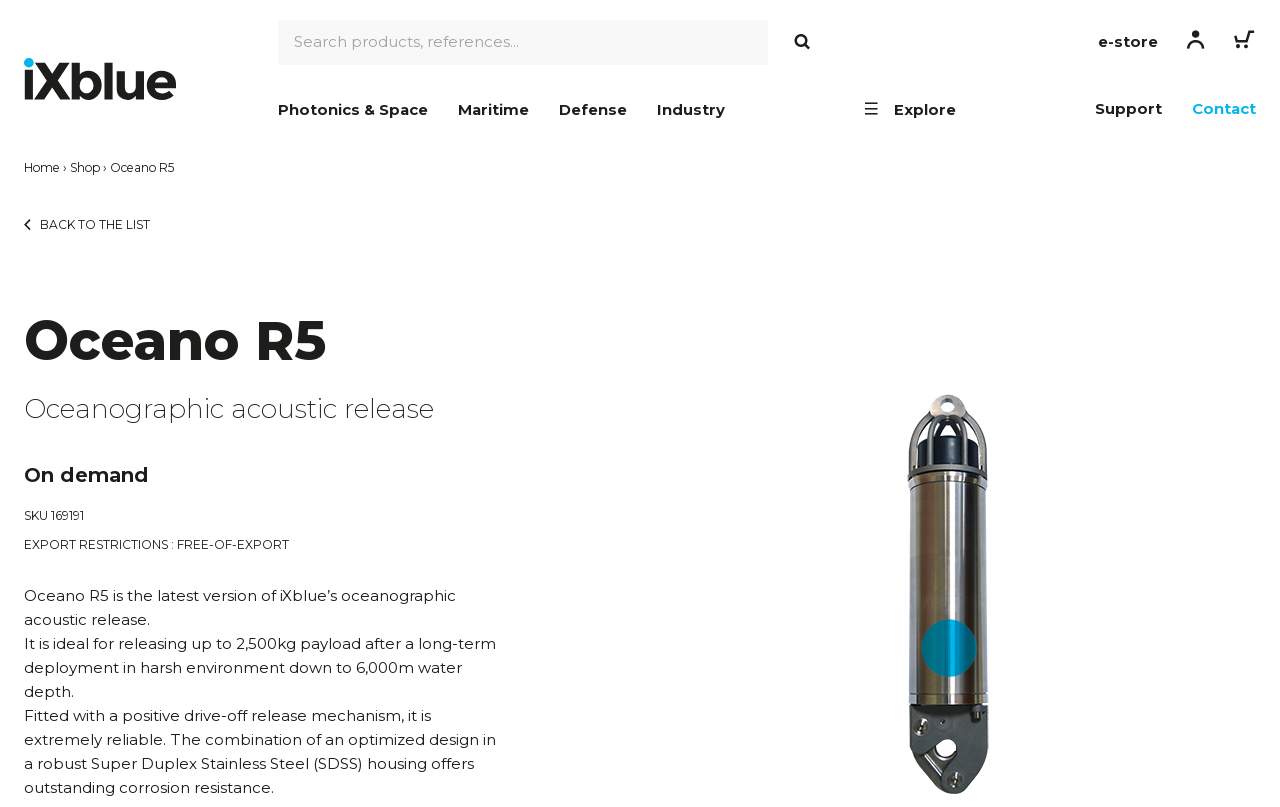Specify the bounding box coordinates for the region that must be clicked to perform the given instruction: "go to contact page".

[0.92, 0.098, 0.993, 0.171]